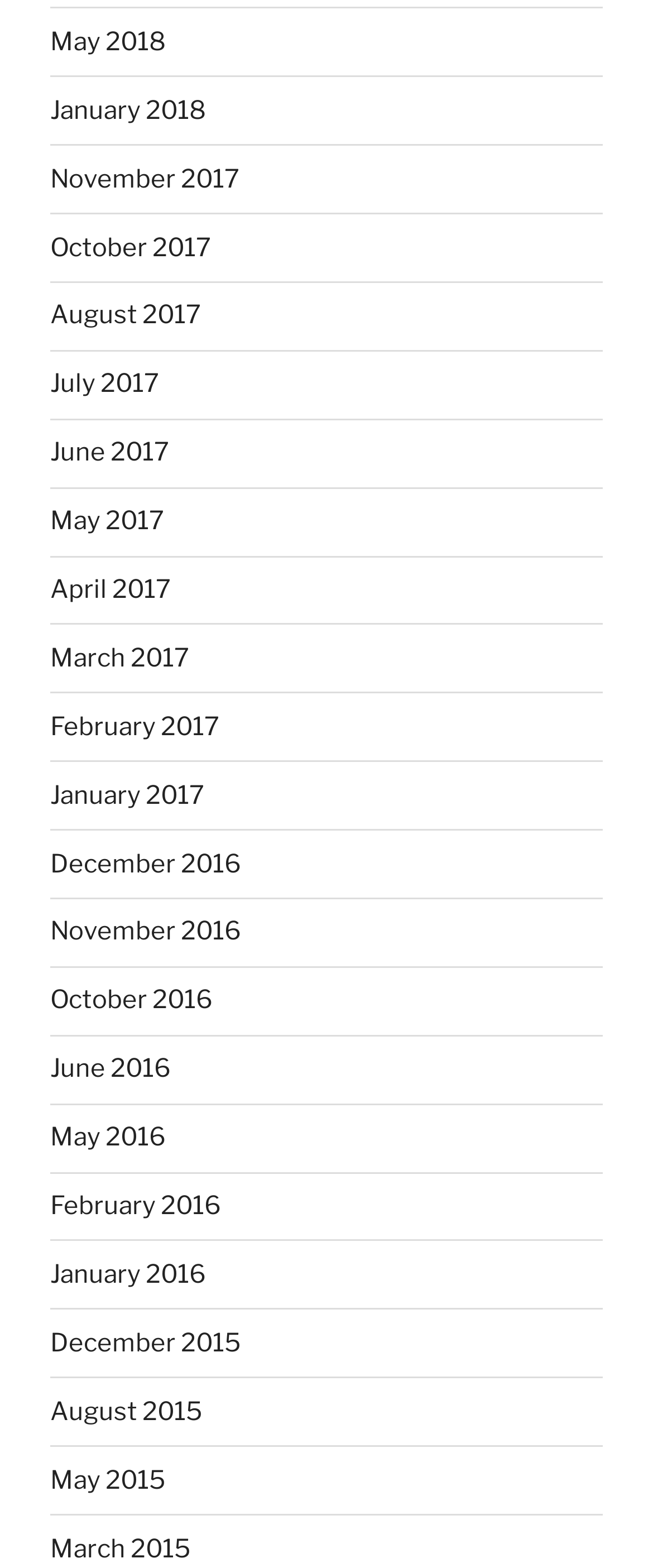How many links are available on this webpage?
Using the image, answer in one word or phrase.

49